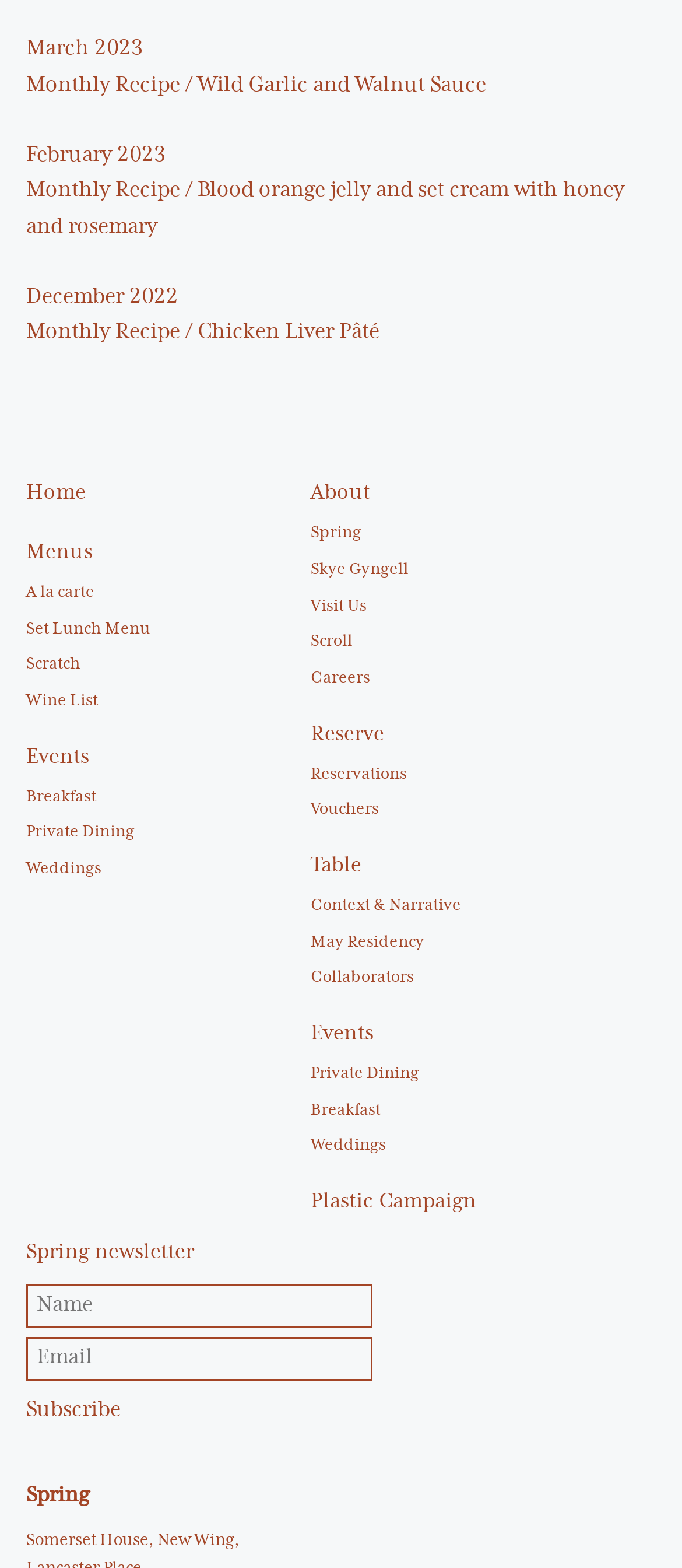Give a short answer to this question using one word or a phrase:
What type of menu does the restaurant offer?

A la carte